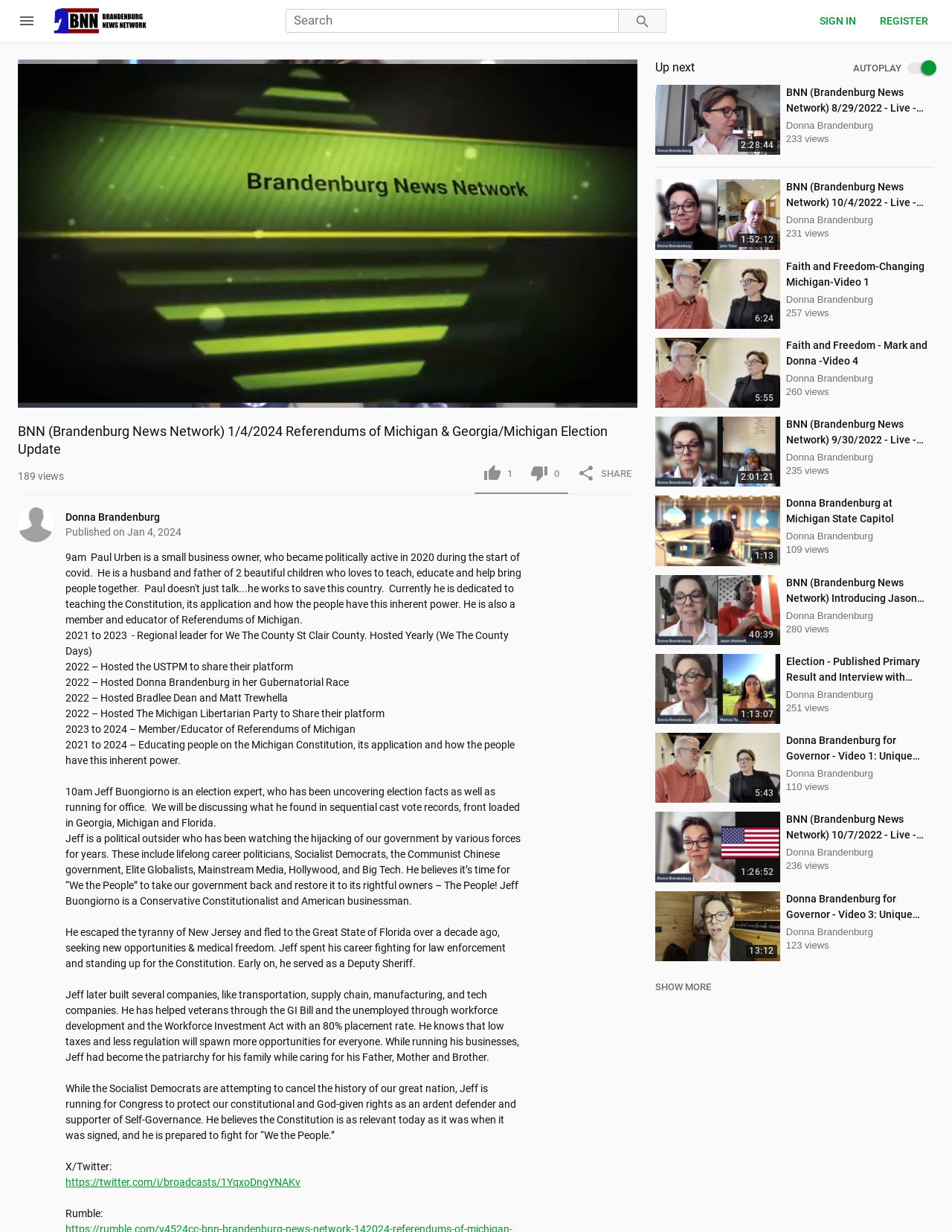Give a short answer to this question using one word or a phrase:
What is the purpose of the button with the text 'SHOW MORE'?

To show more content